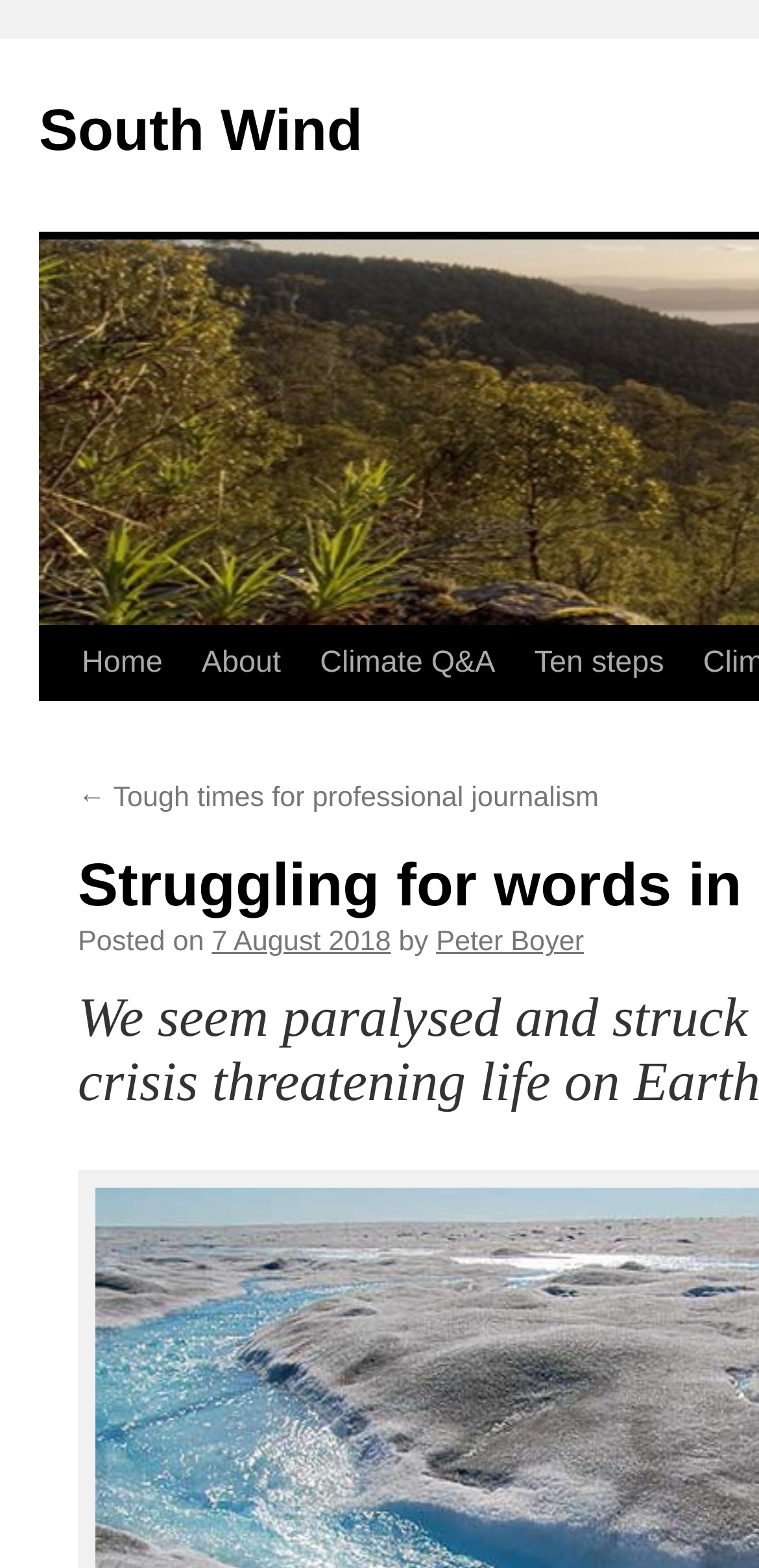Please find and provide the title of the webpage.

Struggling for words in the face of a crisis